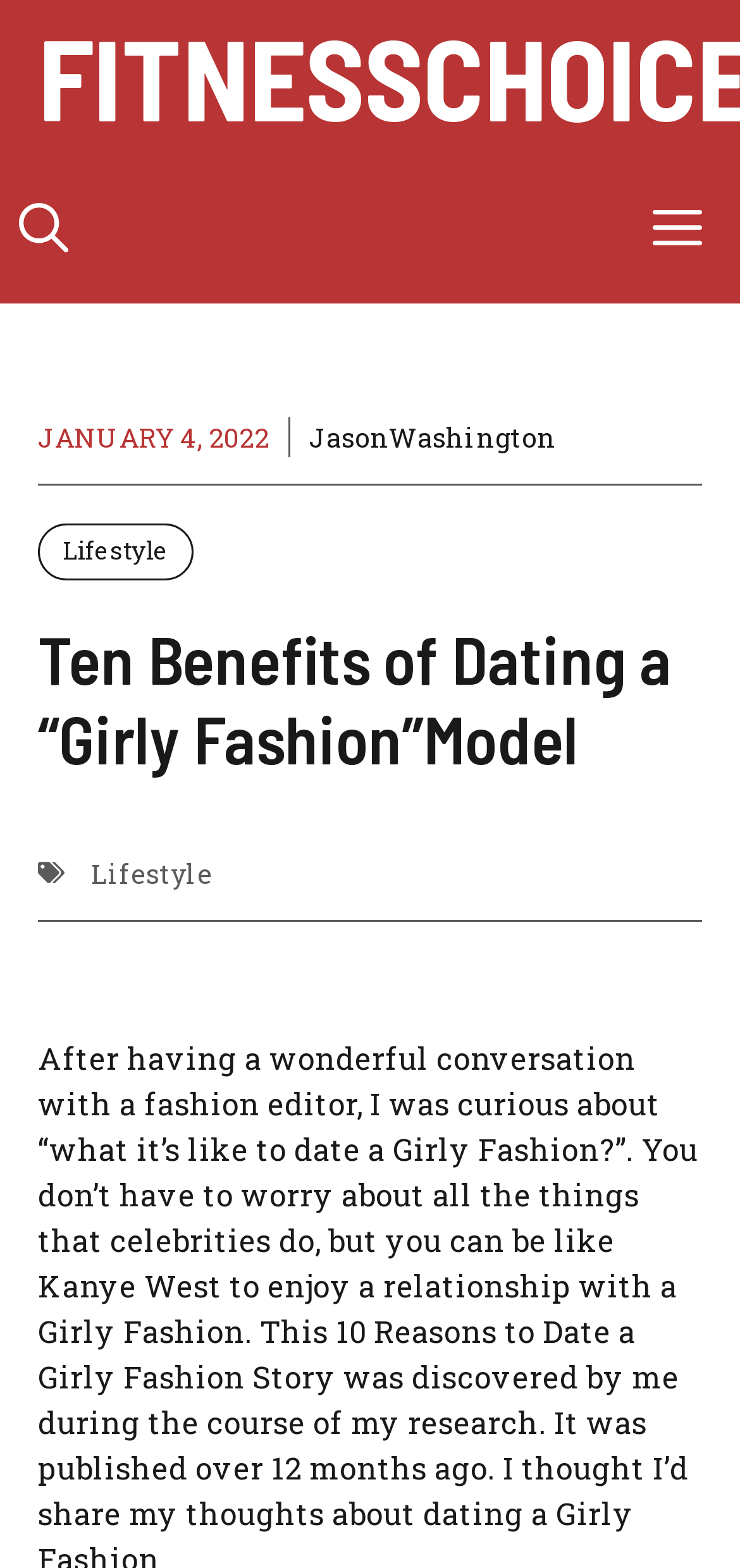Carefully observe the image and respond to the question with a detailed answer:
What category does the article belong to?

I found the category of the article by looking at the link elements located below the navigation bar and above the article title. The text 'Lifestyle' is displayed in two of these elements, indicating the category of the article.